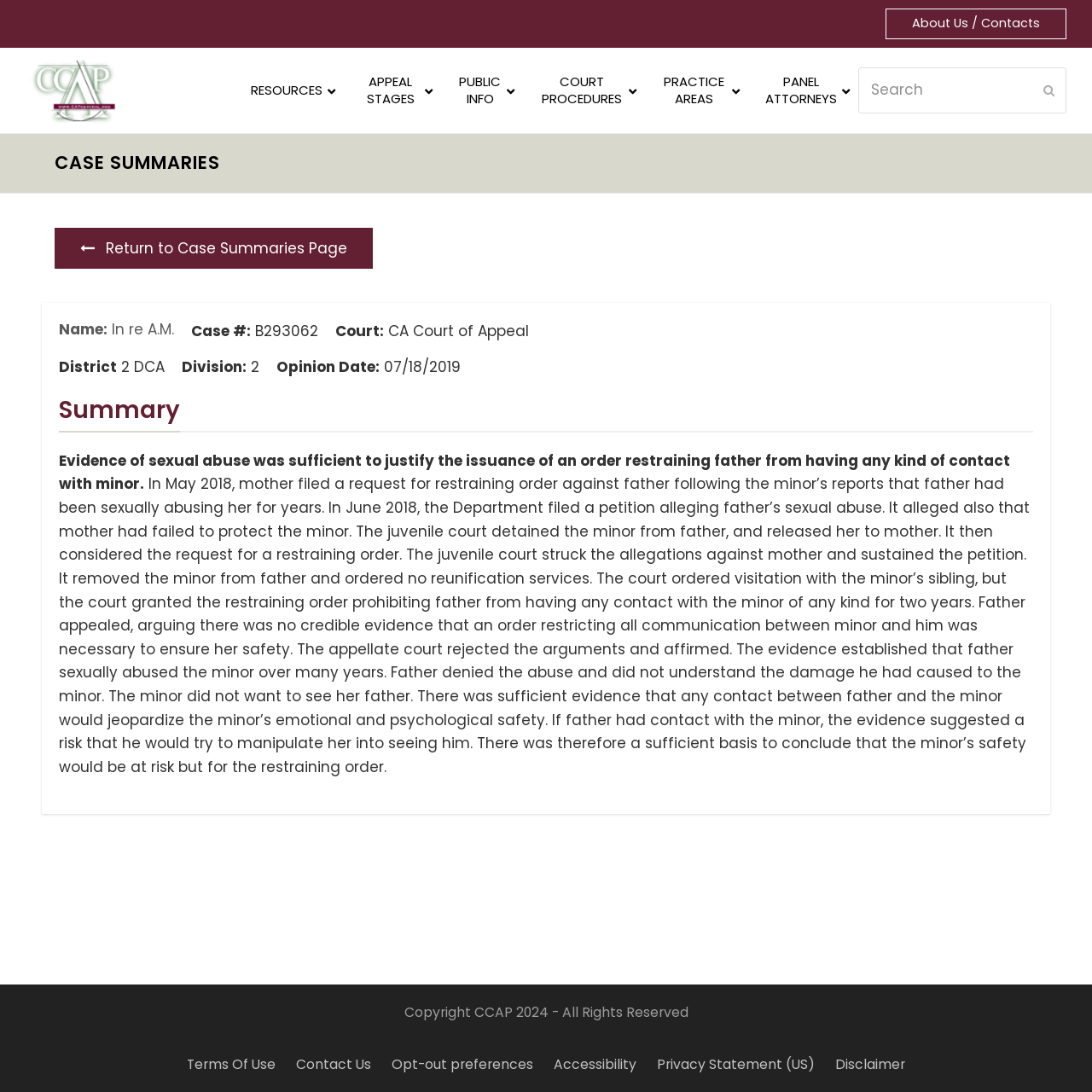Use a single word or phrase to answer the question:
What is the case number?

B293062